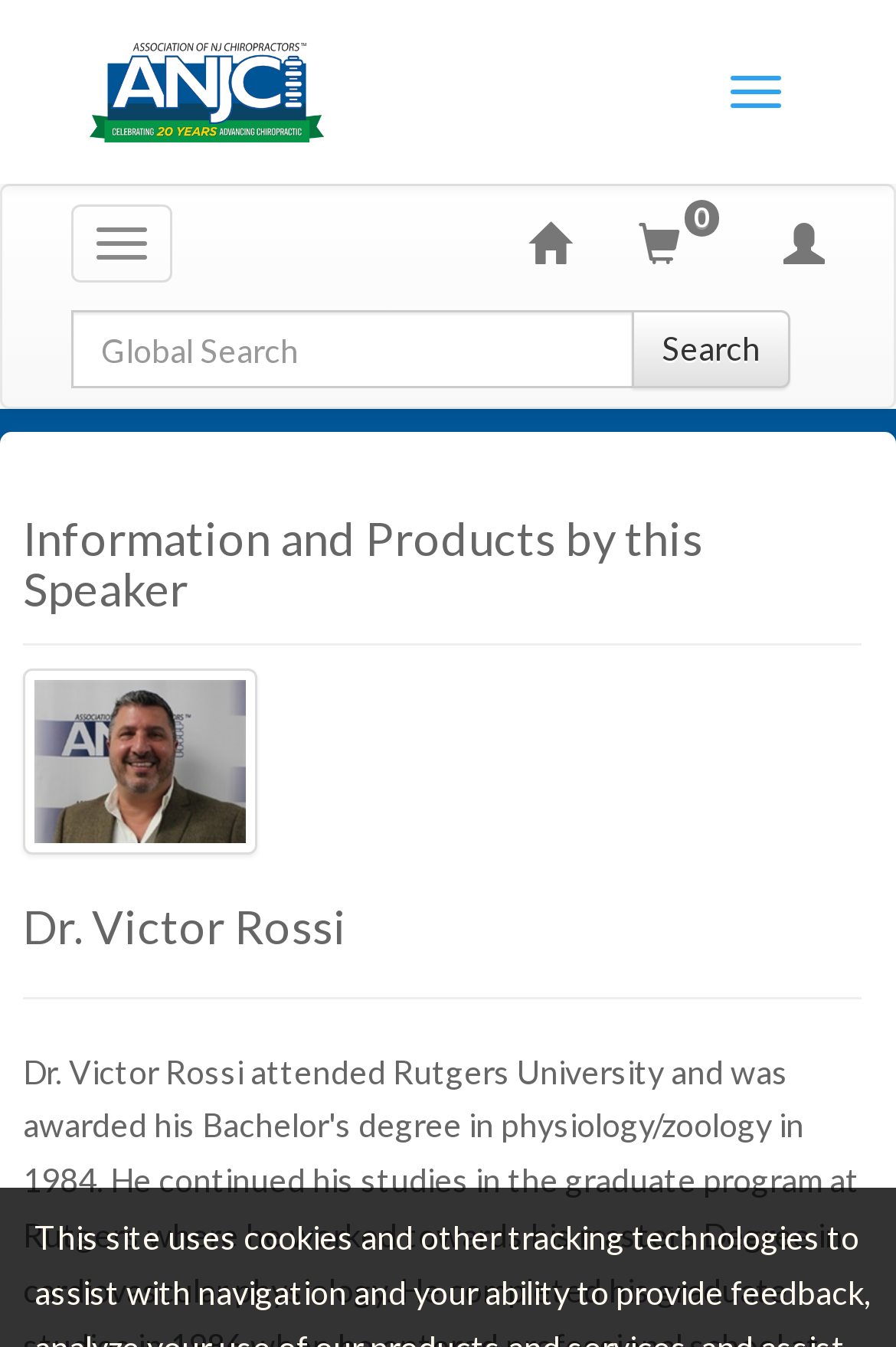Determine the bounding box coordinates for the area that should be clicked to carry out the following instruction: "View latest news".

[0.202, 0.35, 0.798, 0.425]